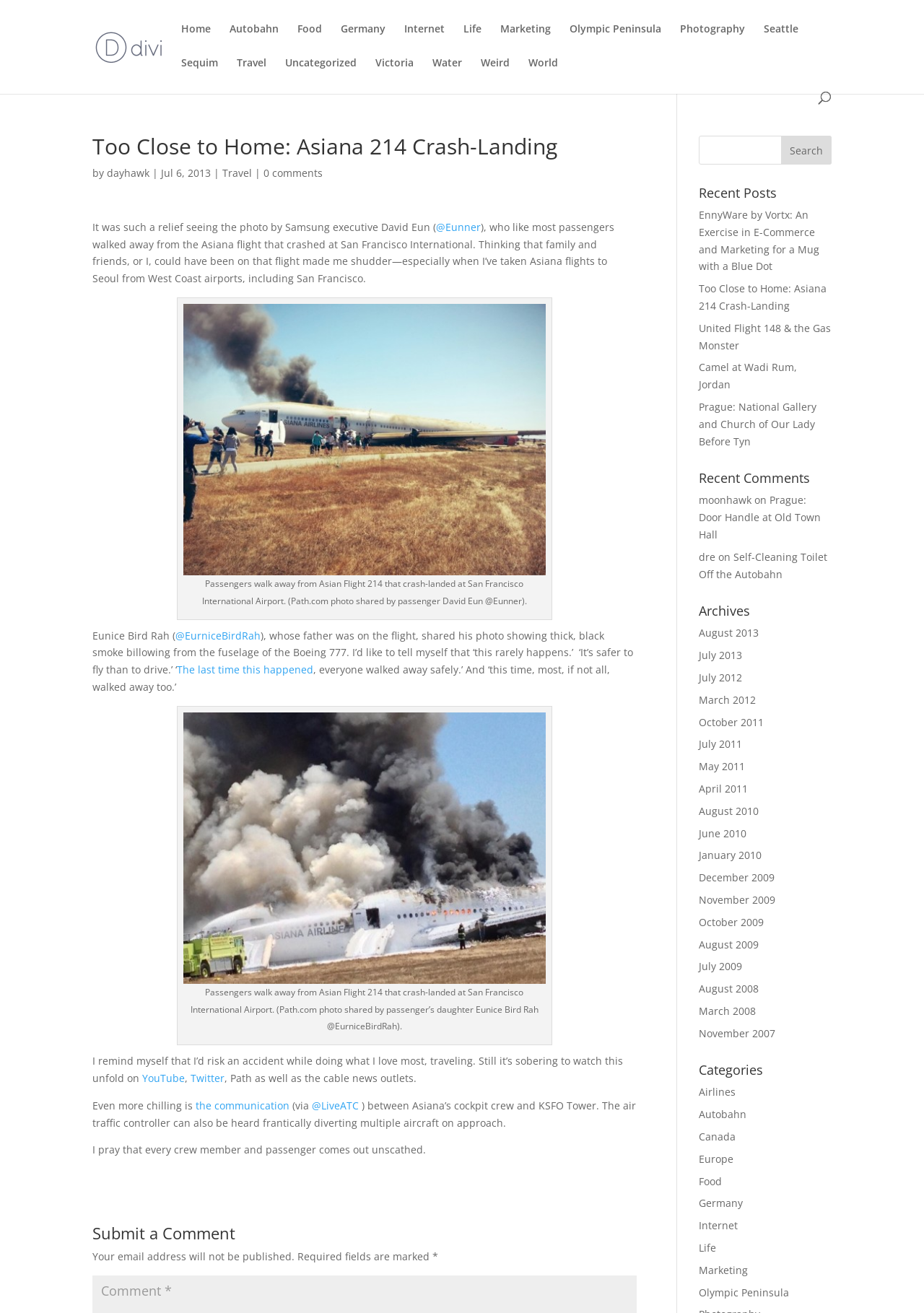Locate the bounding box coordinates of the item that should be clicked to fulfill the instruction: "view the 'Too Close to Home: Asiana 214 Crash-Landing' post".

[0.1, 0.103, 0.689, 0.125]